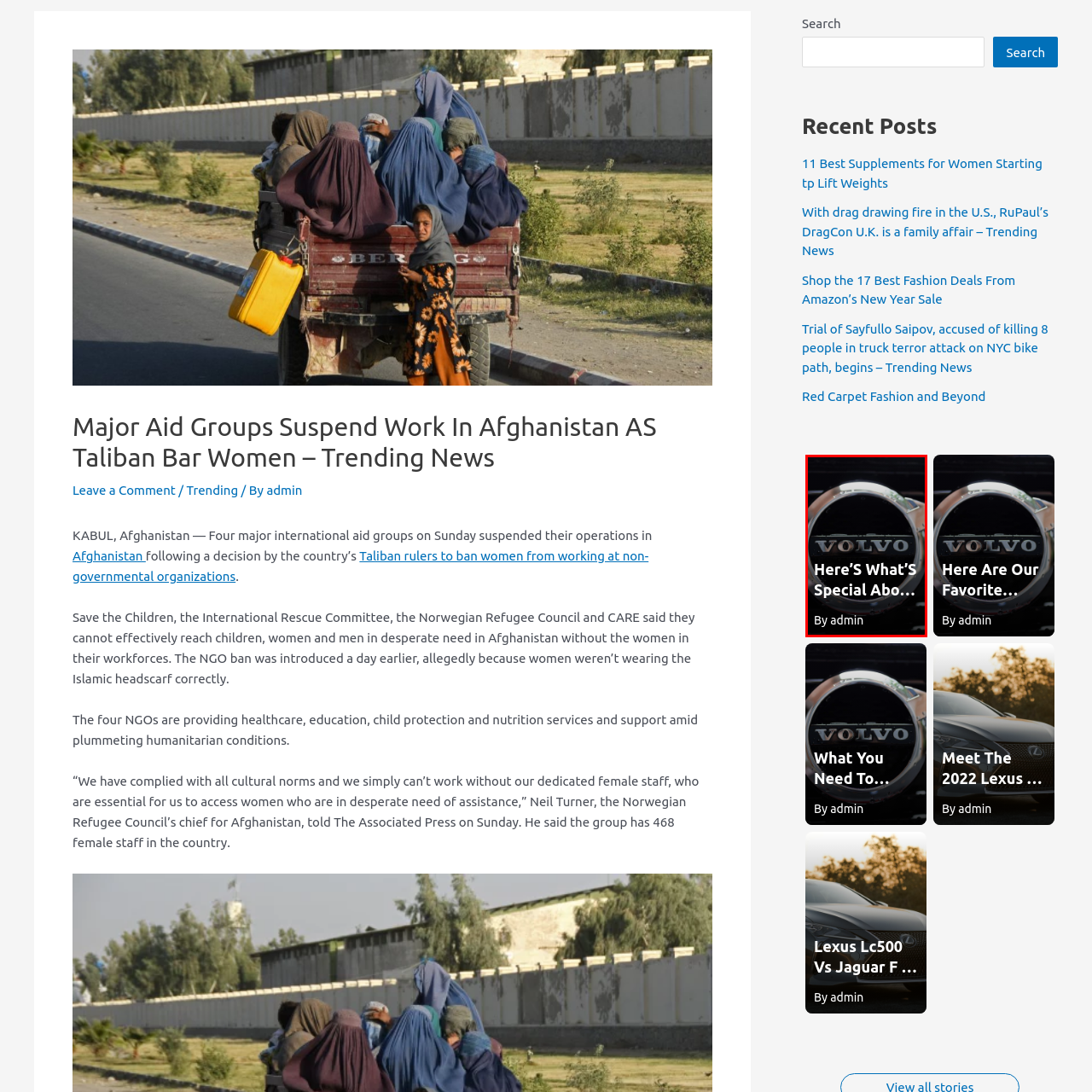Look at the image enclosed within the red outline and answer the question with a single word or phrase:
What is the nationality of the automotive manufacturer?

Swedish